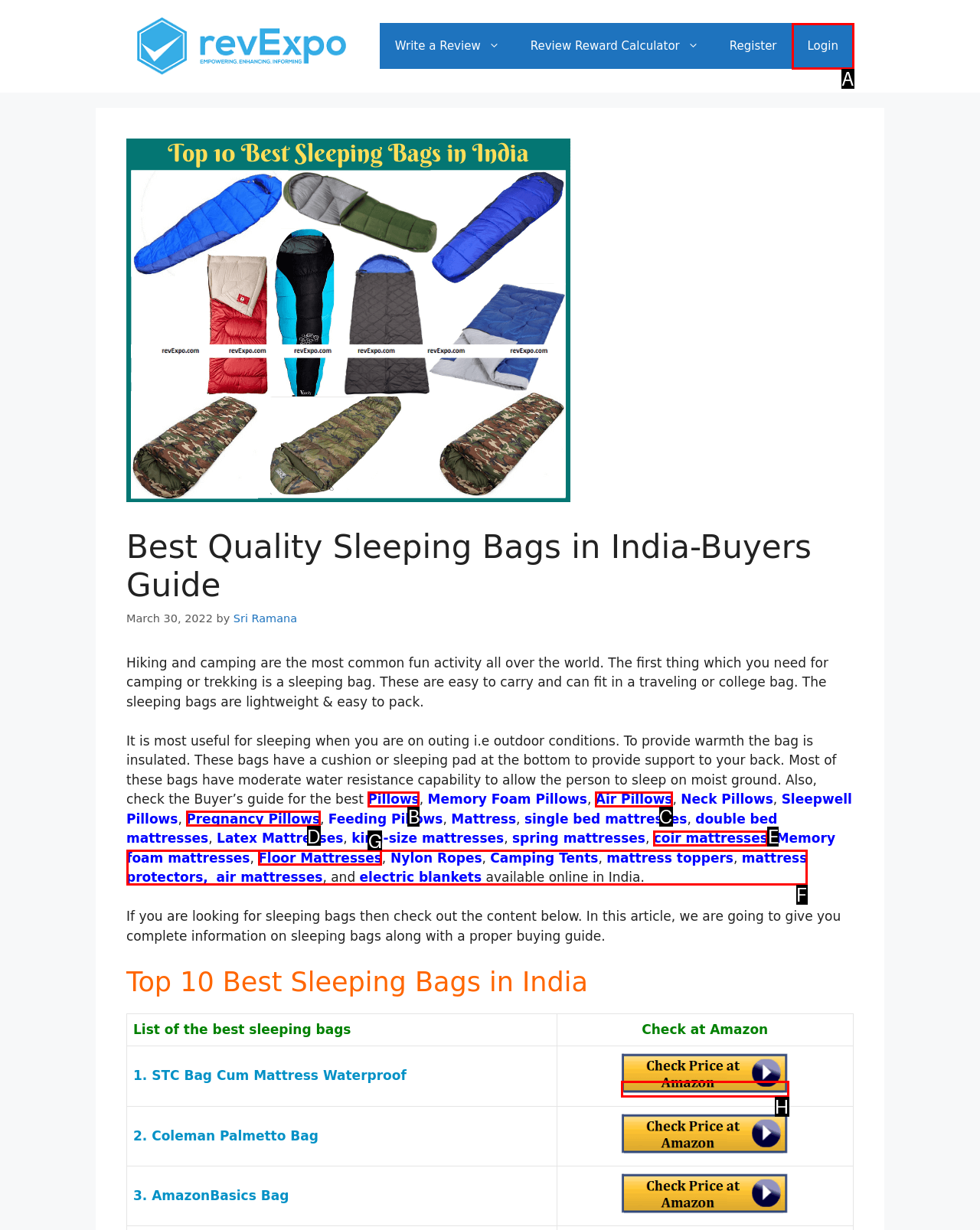Select the HTML element to finish the task: Follow the 'STC-Mattress' link Reply with the letter of the correct option.

H